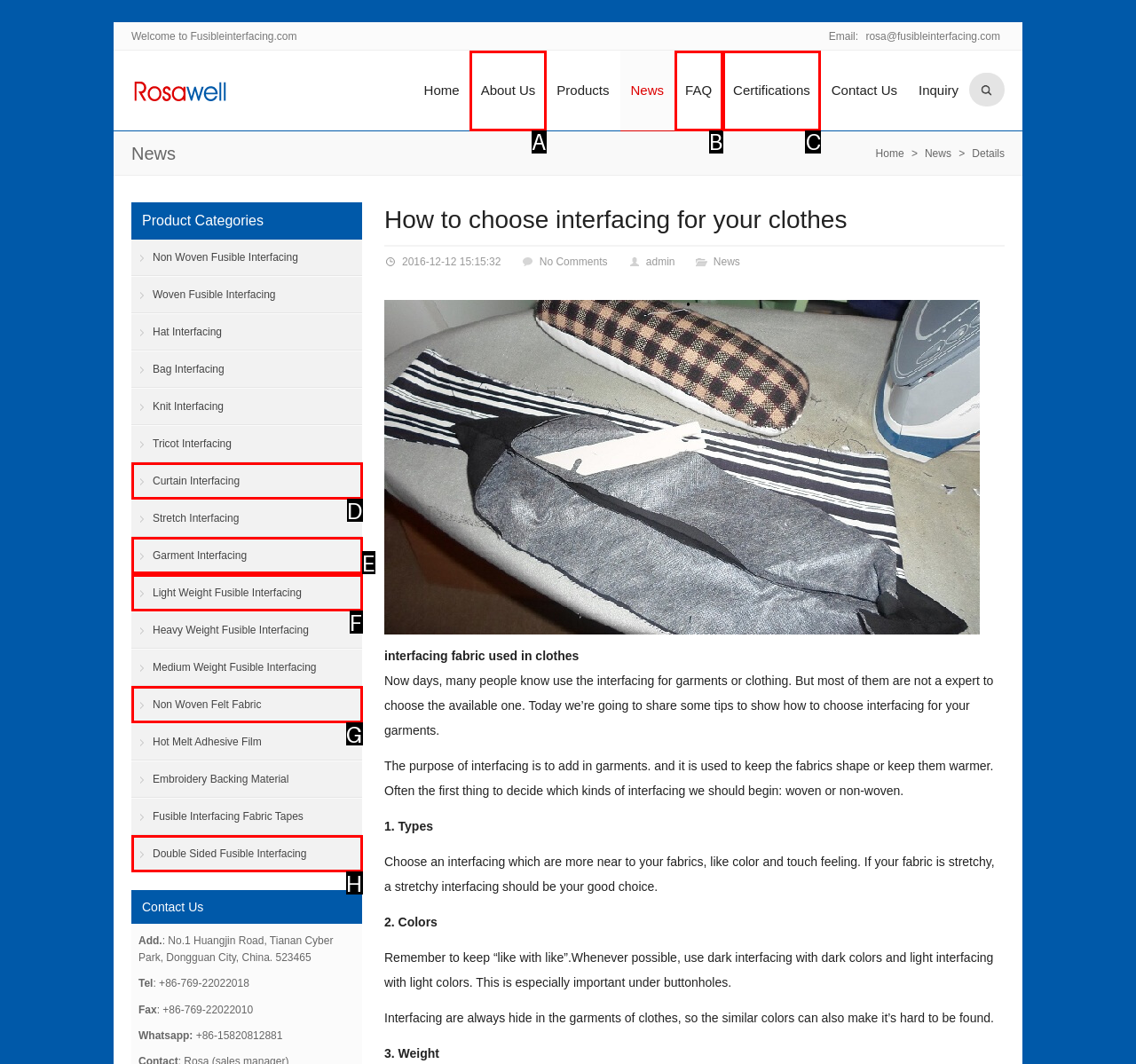Find the option that fits the given description: Non Woven Felt Fabric
Answer with the letter representing the correct choice directly.

G